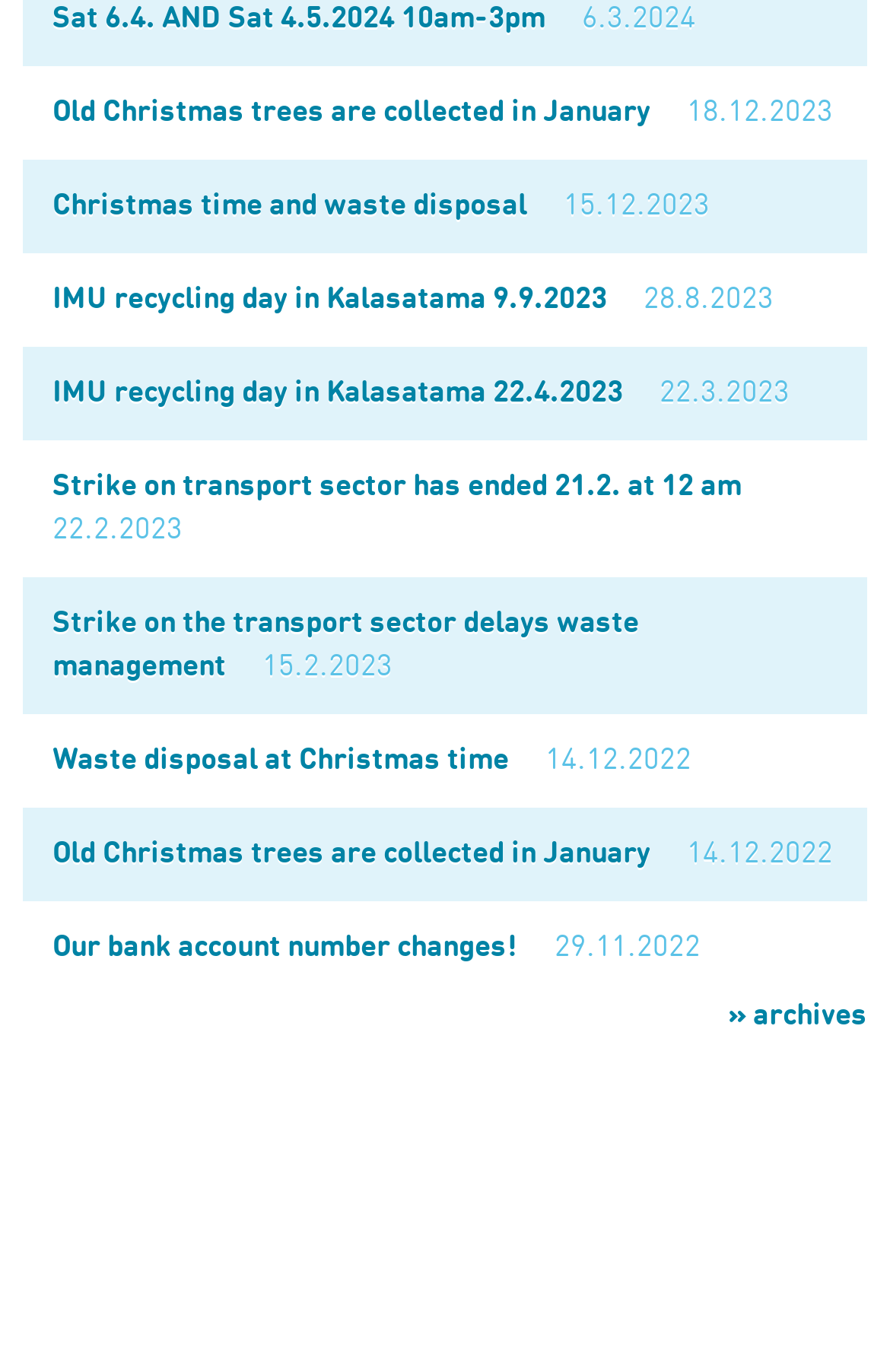How many news items are there on this page? Based on the image, give a response in one word or a short phrase.

12